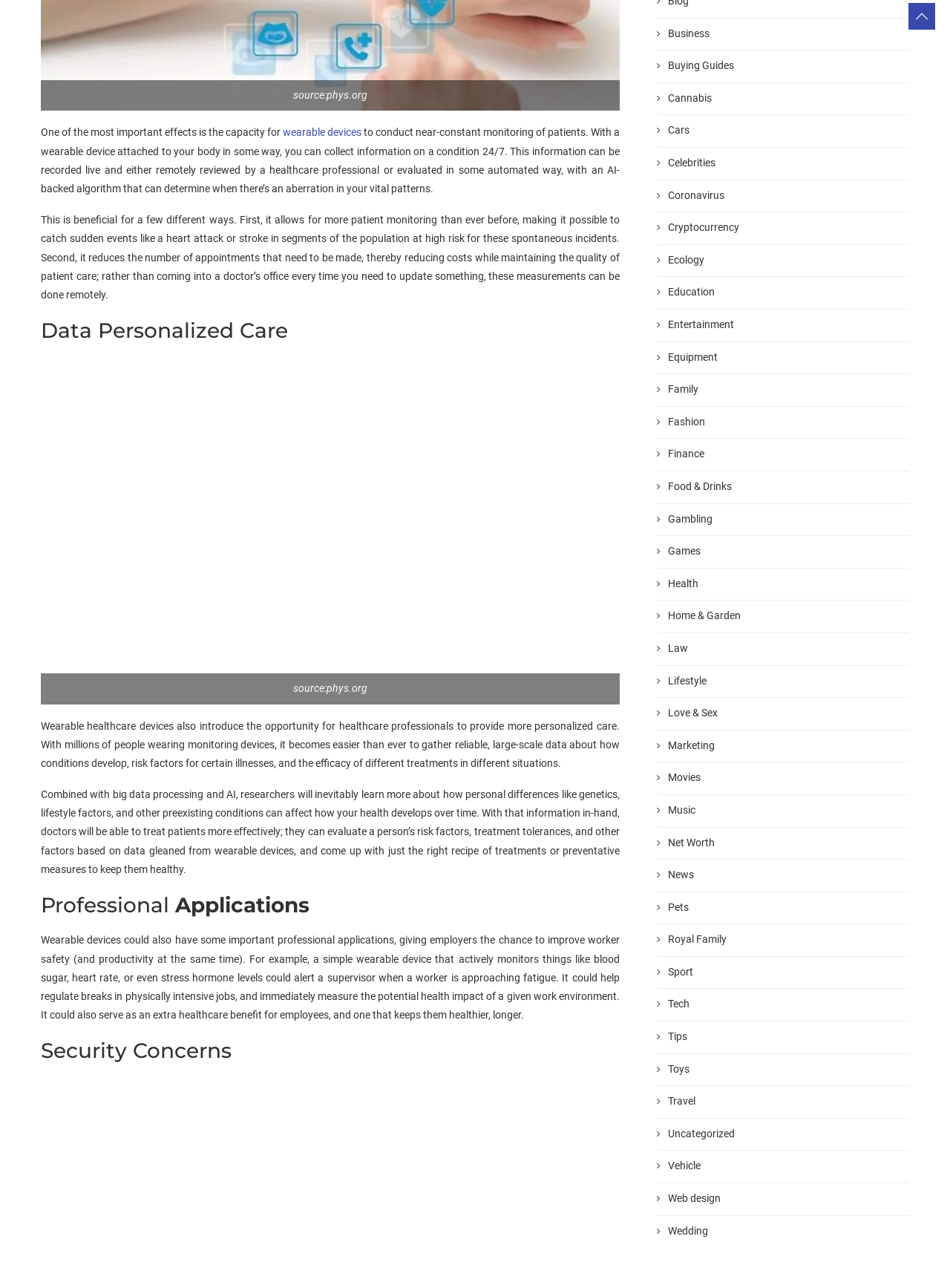What is the concern related to wearable devices?
Examine the screenshot and reply with a single word or phrase.

Security